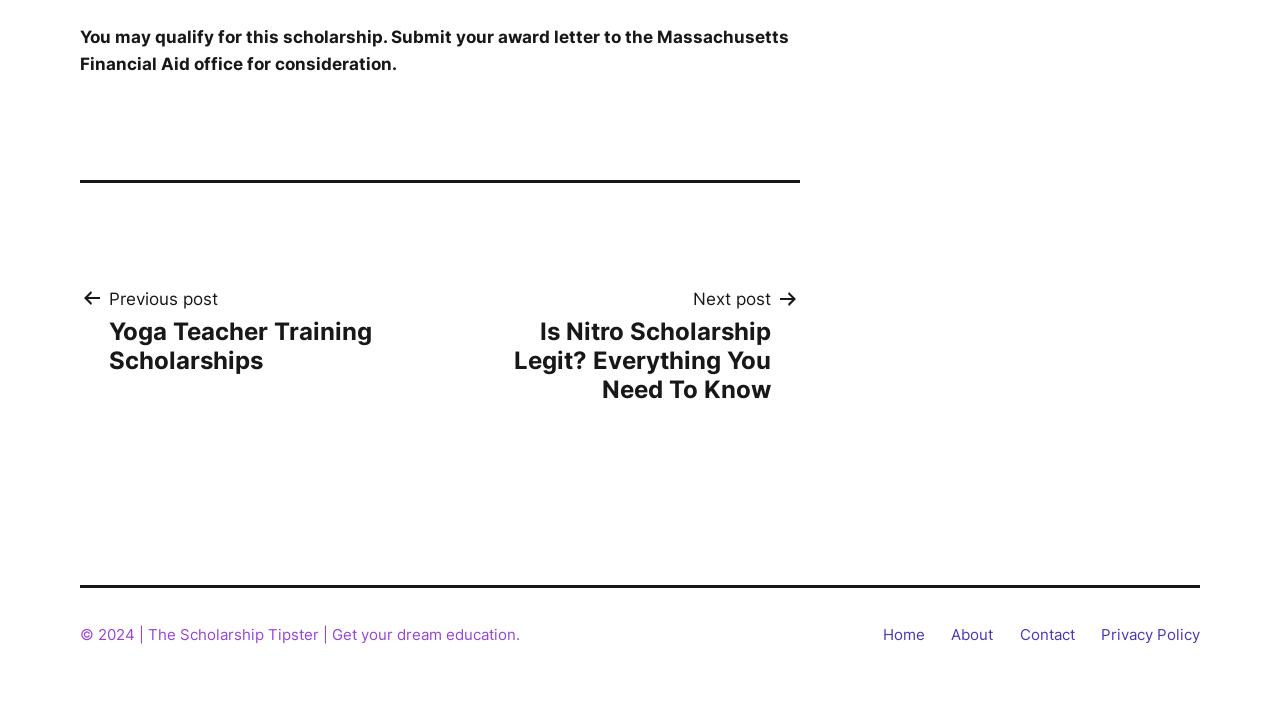How many links are there in the 'Posts' navigation menu?
Refer to the image and offer an in-depth and detailed answer to the question.

The 'Posts' navigation menu has two links: 'Previous post Yoga Teacher Training Scholarships' and 'Next post Is Nitro Scholarship Legit? Everything You Need To Know'.